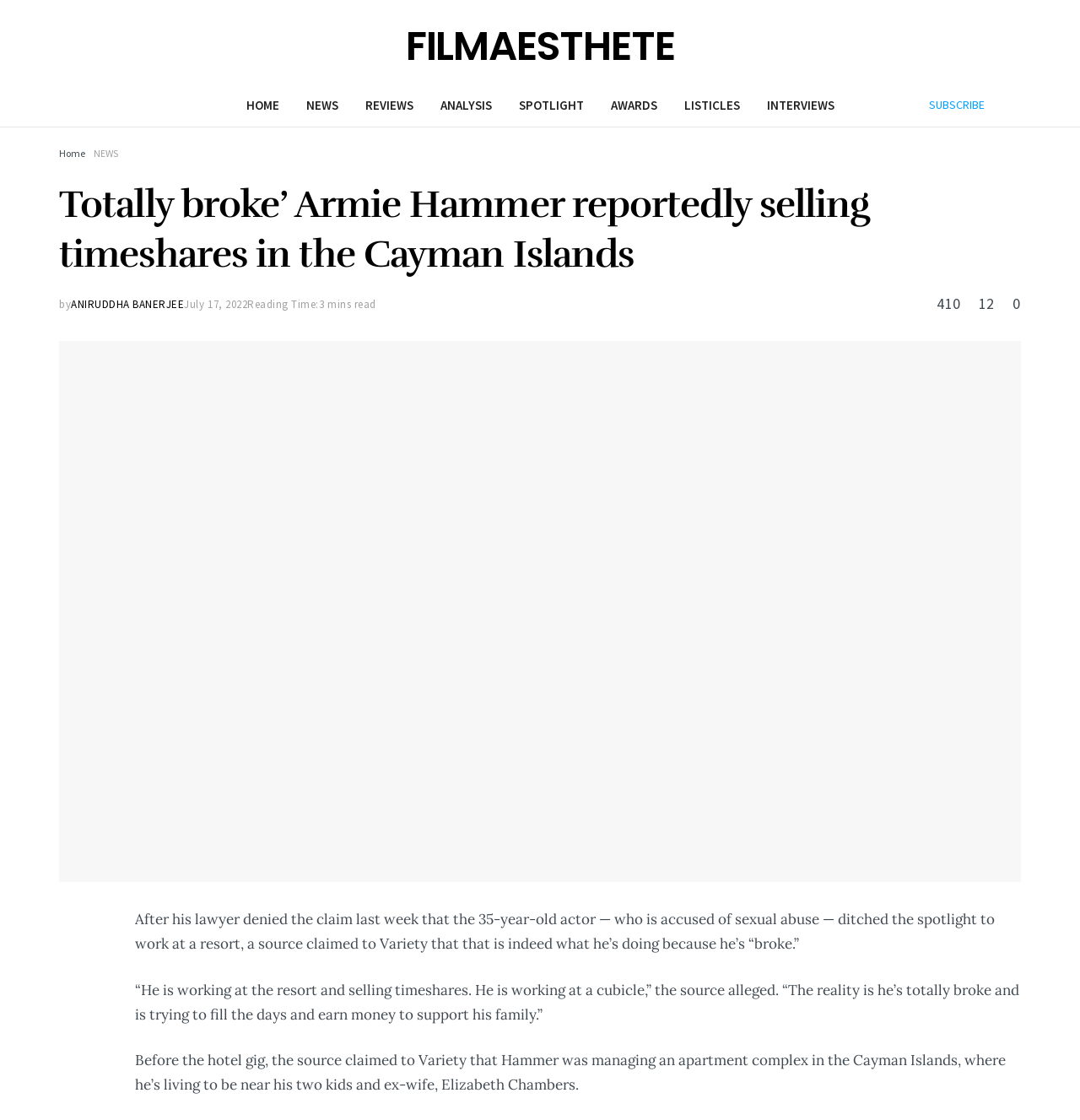Write a detailed summary of the webpage, including text, images, and layout.

The webpage appears to be an article from a film-related website, with a focus on news and celebrity updates. At the top of the page, there is a navigation menu with links to various sections, including "HOME", "NEWS", "REVIEWS", and others. To the right of this menu, there is a "SUBSCRIBE" link and an empty link.

Below the navigation menu, the article's title "Totally broke’ Armie Hammer reportedly selling timeshares in the Cayman Islands" is prominently displayed. The title is accompanied by the author's name, "ANIRUDDHA BANERJEE", and the publication date, "July 17, 2022". There is also a "Reading Time" indicator, stating that the article takes 3 minutes to read.

The main content of the article is divided into three paragraphs. The first paragraph discusses Armie Hammer's lawyer denying claims that the actor is working at a resort, but a source alleges that he is indeed doing so because he is "broke". The second paragraph provides more details about Hammer's job, stating that he is working at a cubicle and selling timeshares. The third paragraph mentions that before this job, Hammer was managing an apartment complex in the Cayman Islands, where he lives with his two kids and ex-wife.

There are also several links and buttons scattered throughout the page, including a "410" link, a "12" link, and a "0" link, which may represent comment counts or other interactive features.